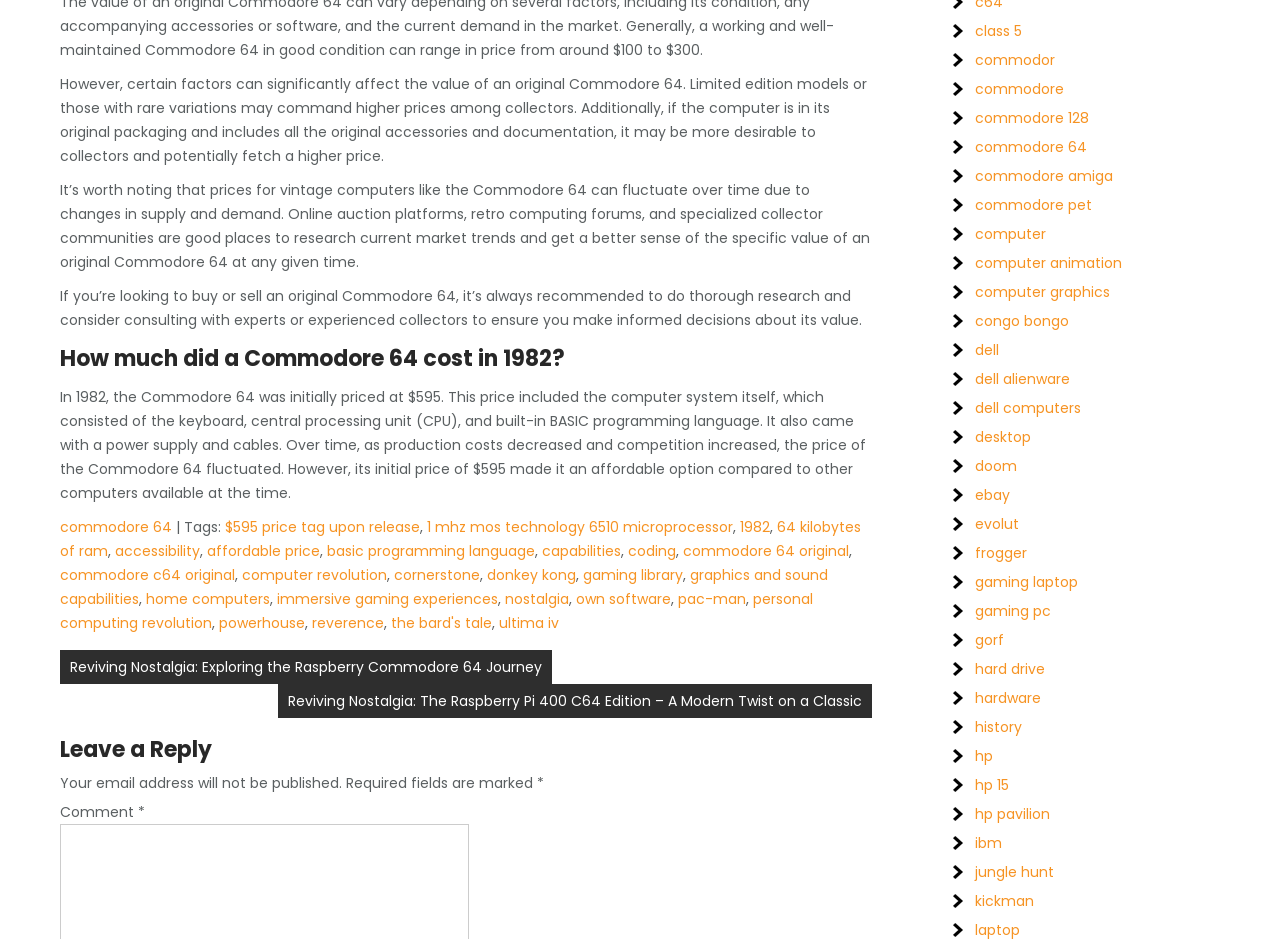What was the initial price of the Commodore 64 in 1982?
Use the information from the screenshot to give a comprehensive response to the question.

The answer can be found in the paragraph that starts with 'In 1982, the Commodore 64 was initially priced at...' which mentions that the initial price of the Commodore 64 was $595.